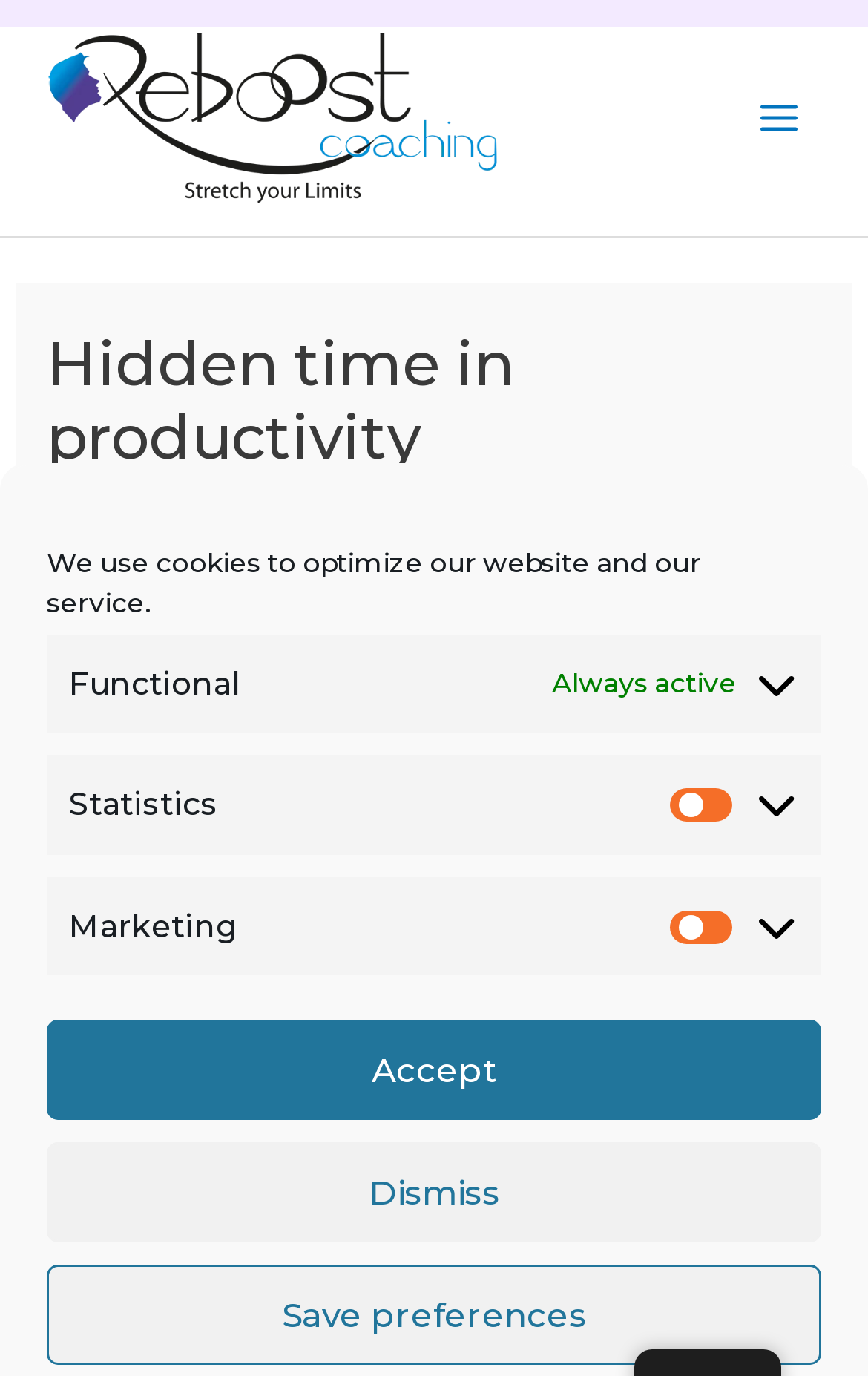Generate the title text from the webpage.

Hidden time in productivity